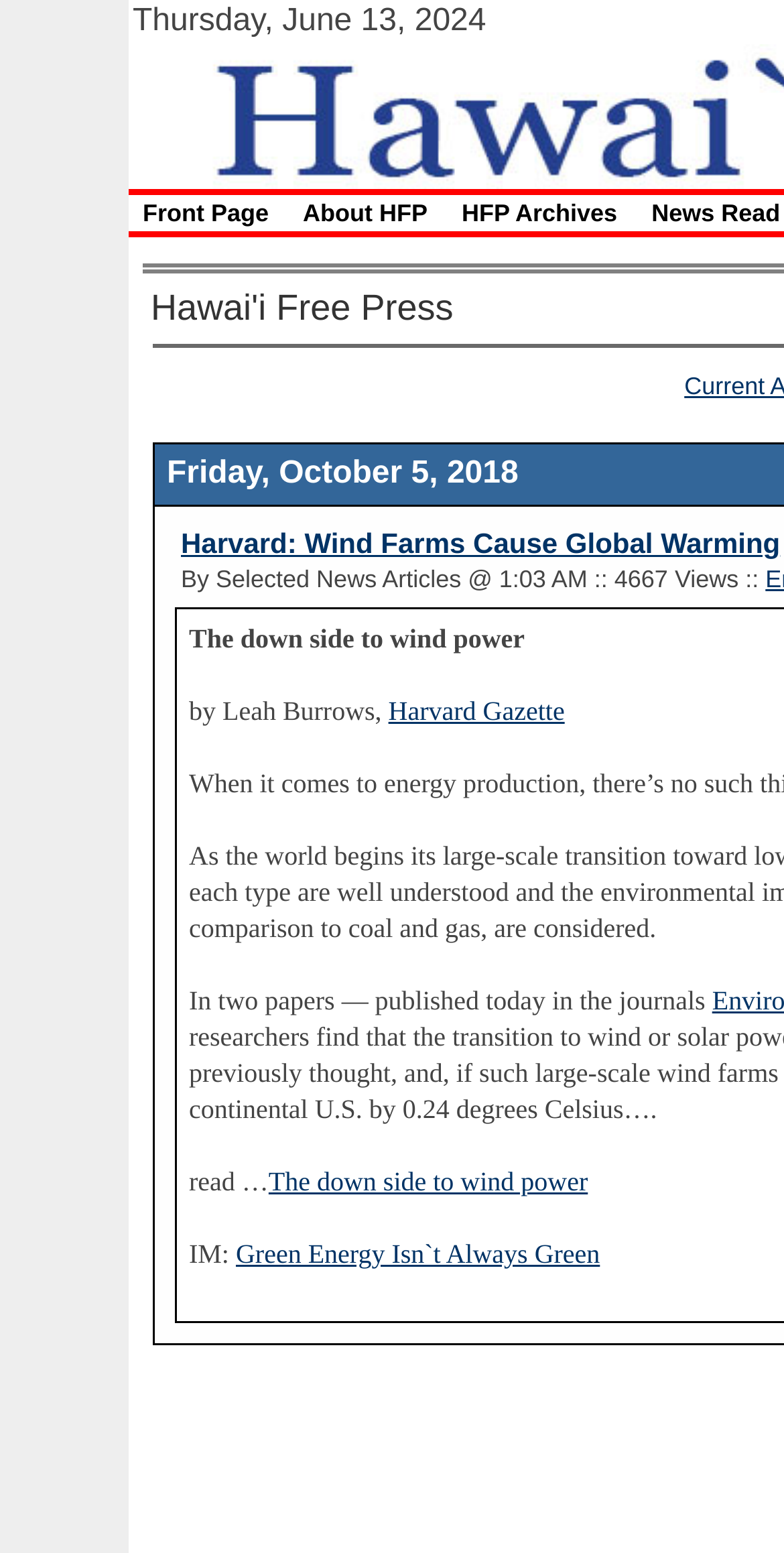What is the topic of the related article?
Examine the webpage screenshot and provide an in-depth answer to the question.

I found the link 'The down side to wind power' which is likely a related article to the main article 'Harvard: Wind Farms Cause Global Warming', and it discusses the negative aspects of wind power.